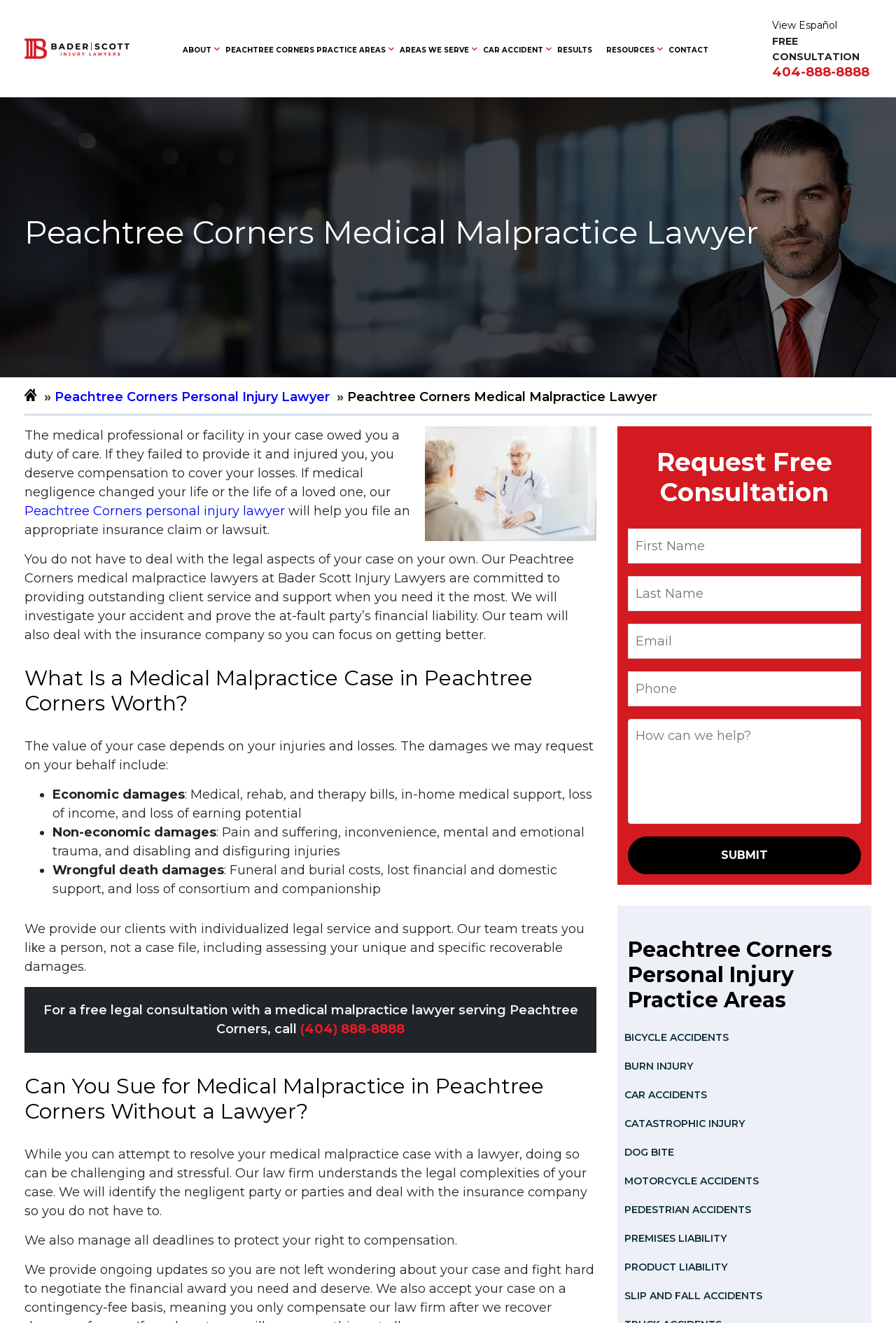Determine the bounding box coordinates of the clickable element to complete this instruction: "Click the 'CONTACT' link". Provide the coordinates in the format of four float numbers between 0 and 1, [left, top, right, bottom].

[0.746, 0.034, 0.791, 0.041]